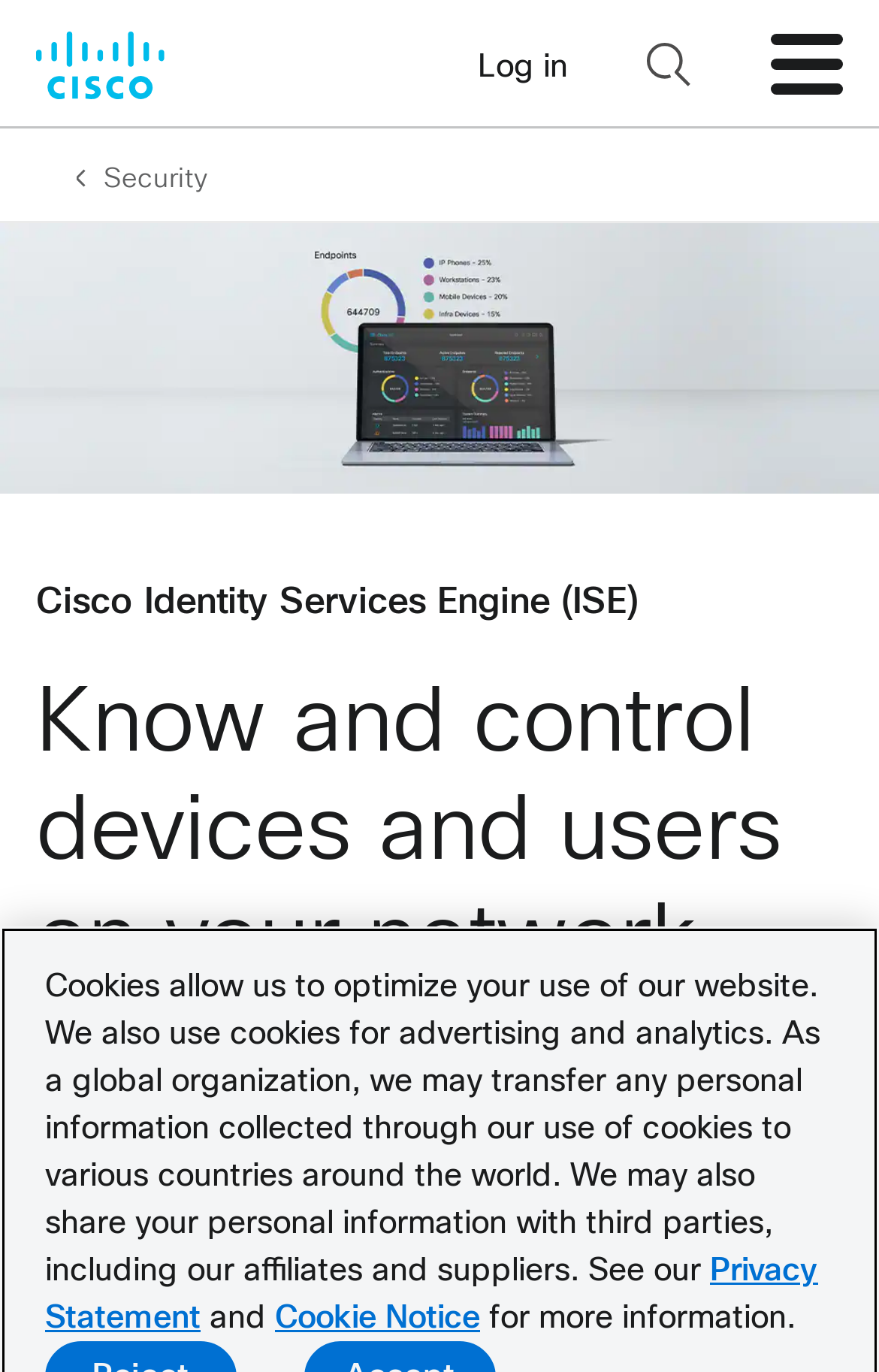Give a comprehensive overview of the webpage, including key elements.

The webpage is about Cisco Identity Services Engine (ISE), a next-generation NAC solution. At the top left corner, there is a link to "Cisco.com Worldwide" accompanied by an image with the same name. Below this, there are three buttons: "Log in", "Search", and "MENU", which is a dropdown menu. 

On the left side of the page, there is a link to "Security". The main content of the page is an image of a laptop displaying the dashboard of Cisco Identity Services Engine (ISE), which spans the entire width of the page. 

Above the image, there are two headings. The first heading is "Cisco Identity Services Engine (ISE)", and the second heading is "Know and control devices and users on your network". Below the image, there is a paragraph of text that describes the features of Cisco ISE, including enforcing policy, managing endpoints, and delivering trusted access. 

At the bottom of the page, there is a notice about cookies, which includes links to the "Privacy Statement" and "Cookie Notice".